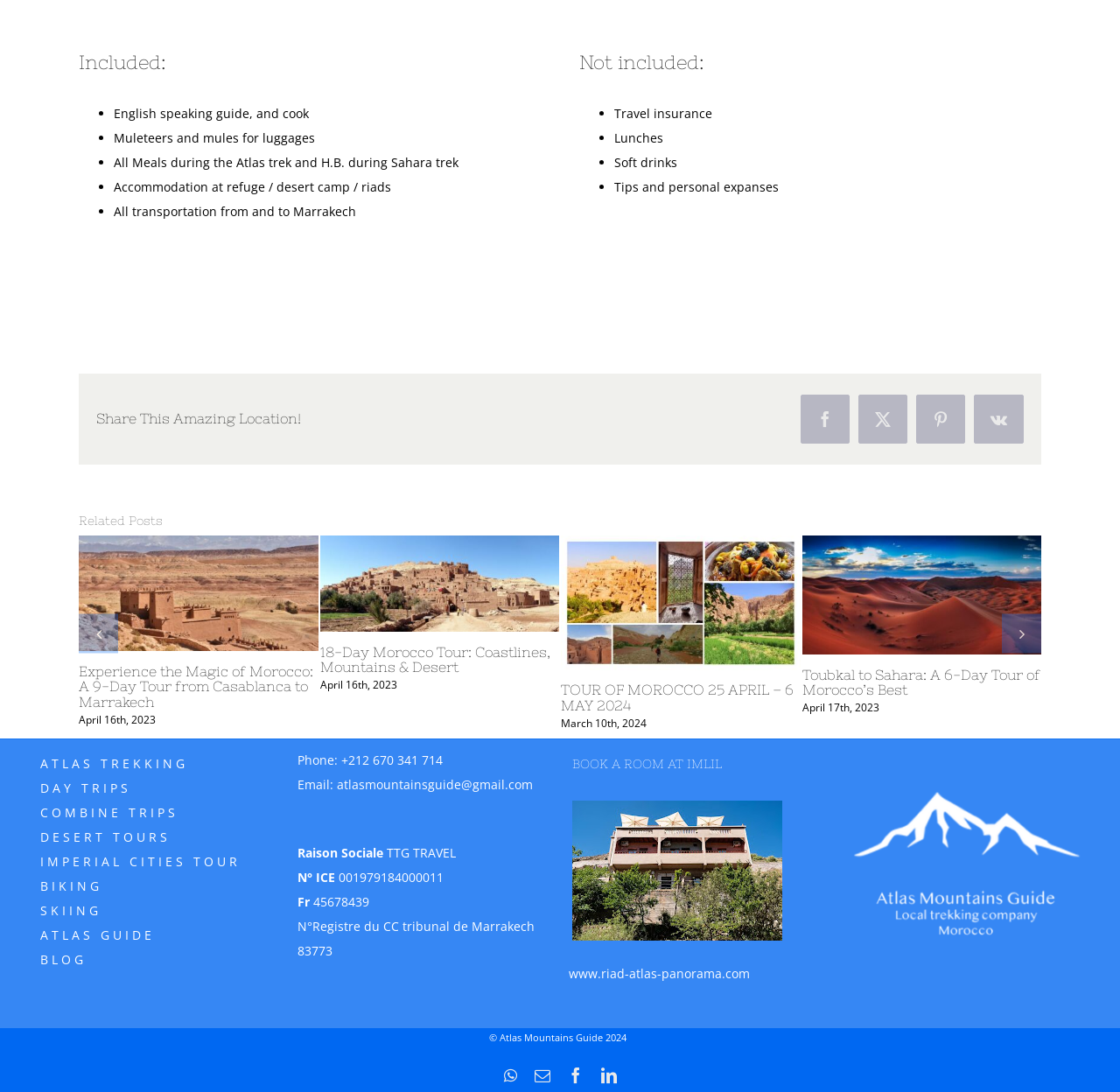Indicate the bounding box coordinates of the clickable region to achieve the following instruction: "View 'TOUR OF MOROCCO 25 APRIL – 6 MAY 2024'."

[0.07, 0.49, 0.284, 0.613]